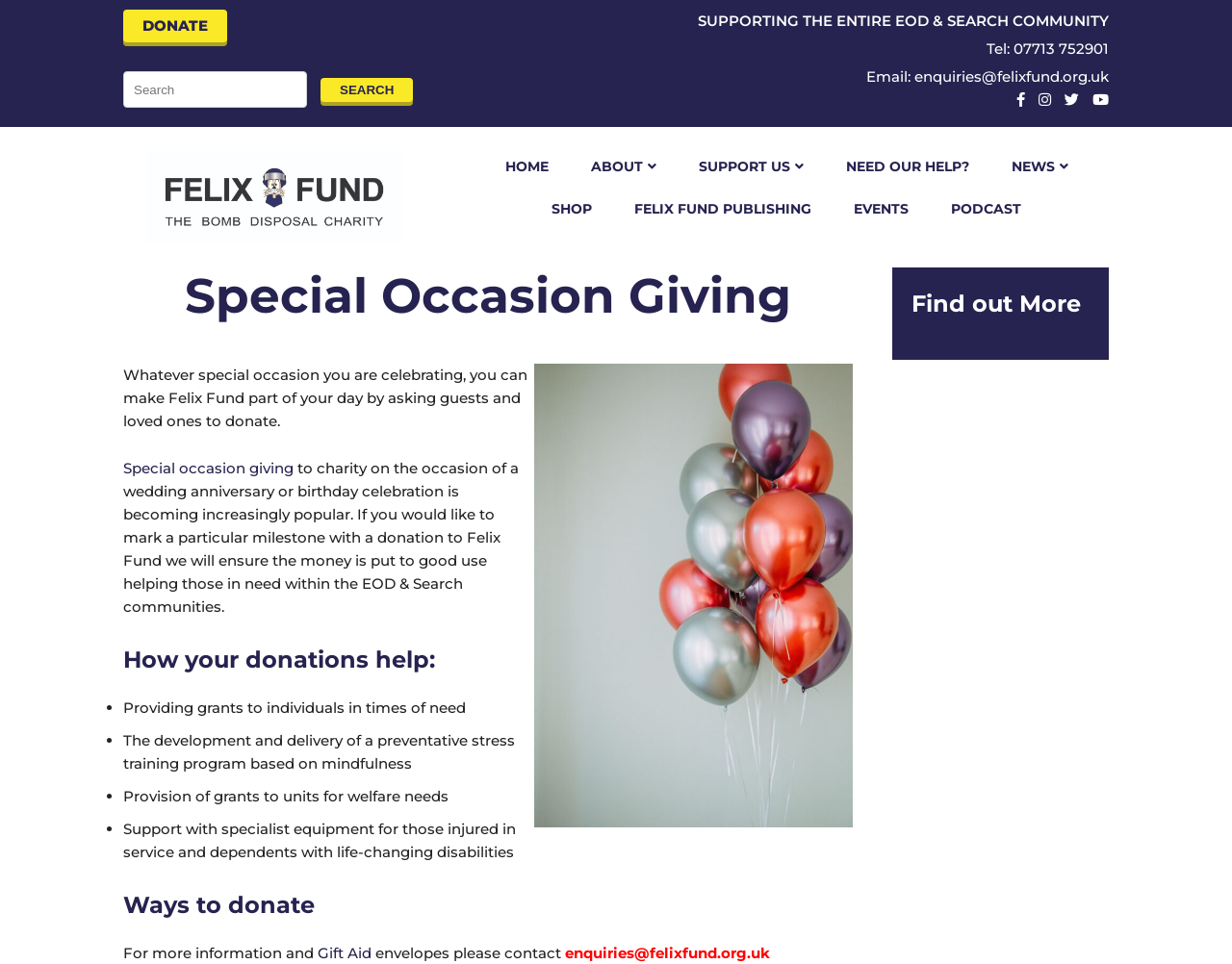Identify the bounding box of the UI element that matches this description: "Special occasion giving".

[0.1, 0.476, 0.241, 0.495]